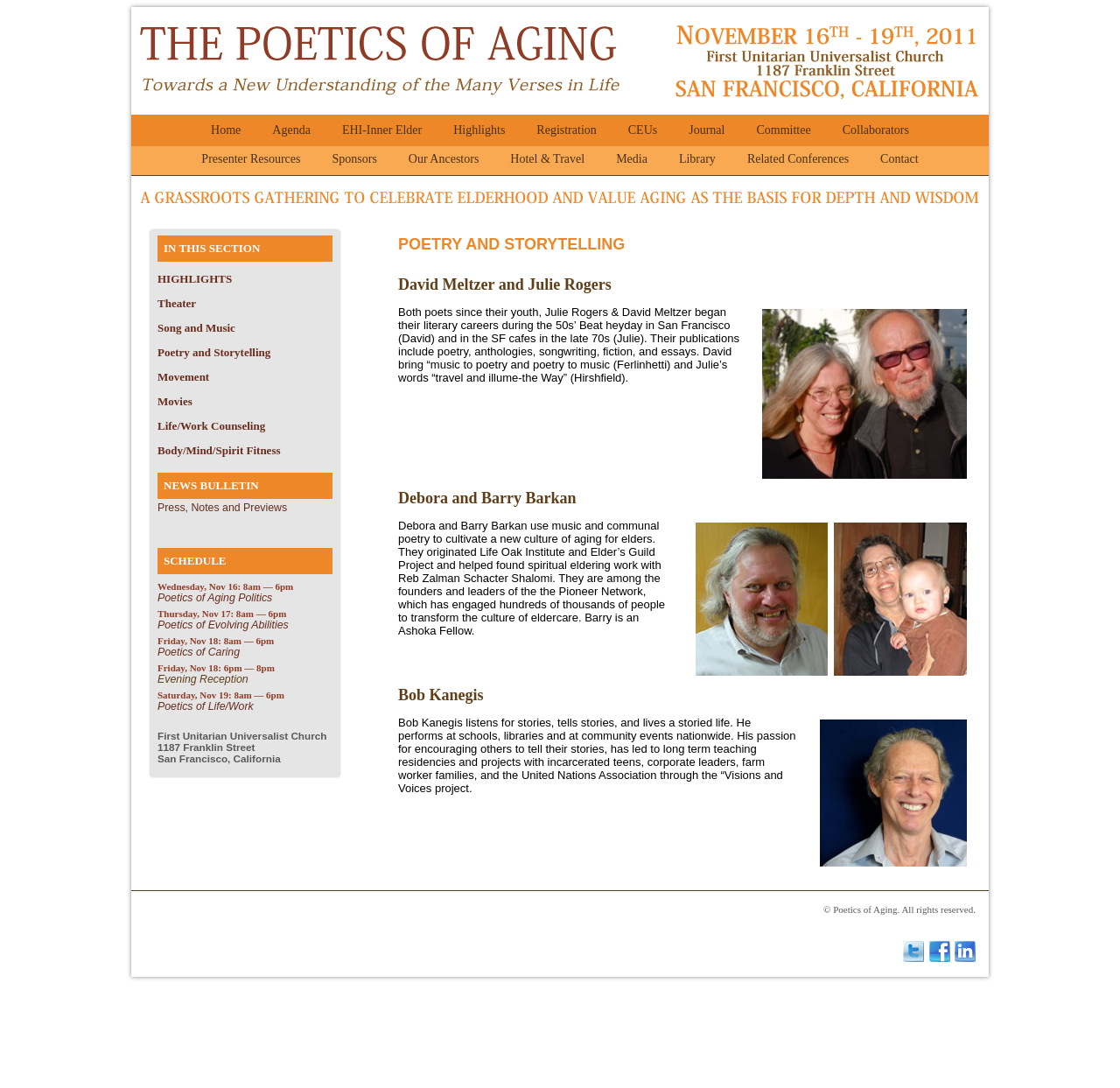Specify the bounding box coordinates of the area that needs to be clicked to achieve the following instruction: "View the 'Poetry and Storytelling' section".

[0.355, 0.216, 0.863, 0.239]